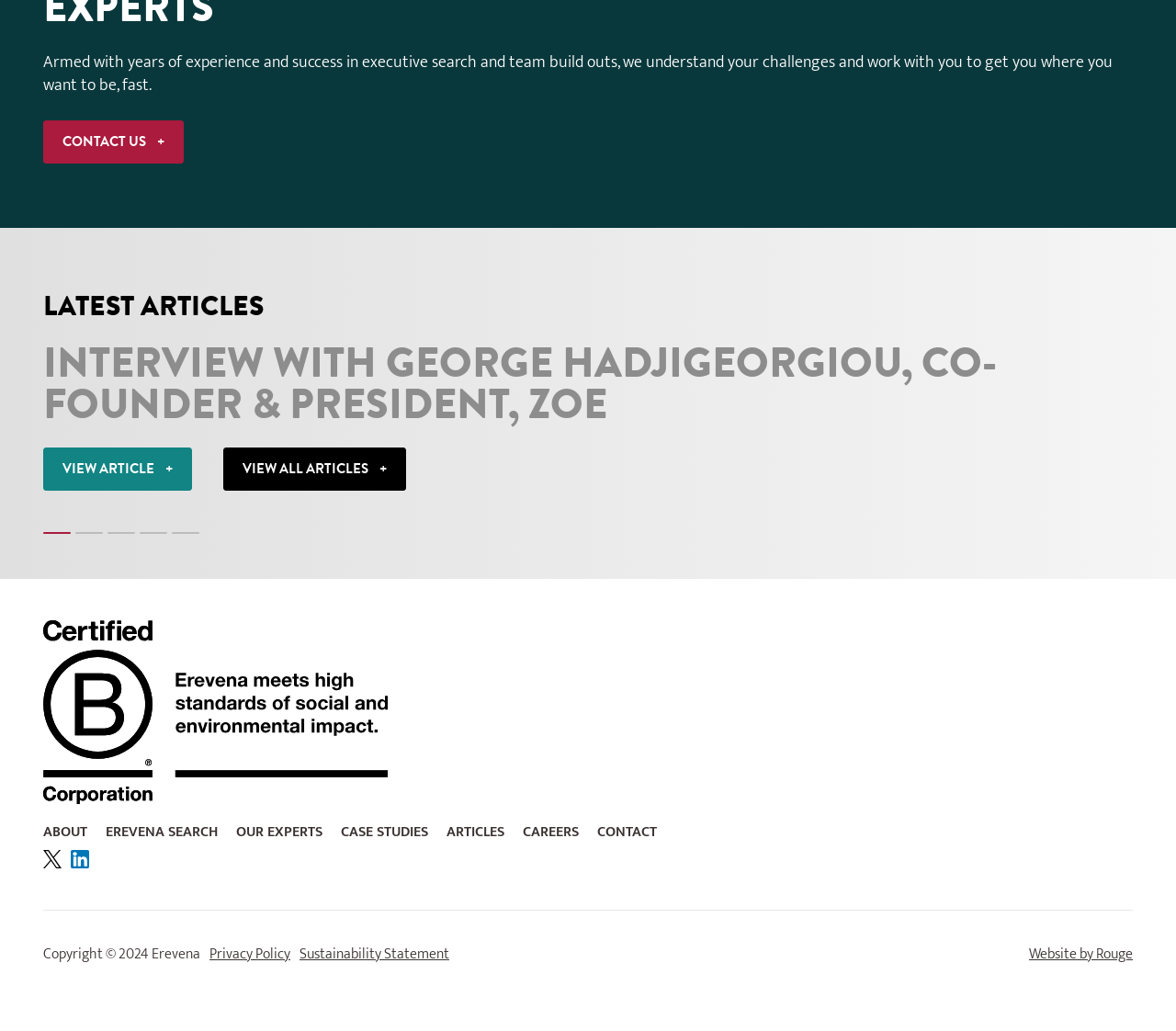What is the year of the copyright?
Please look at the screenshot and answer in one word or a short phrase.

2024